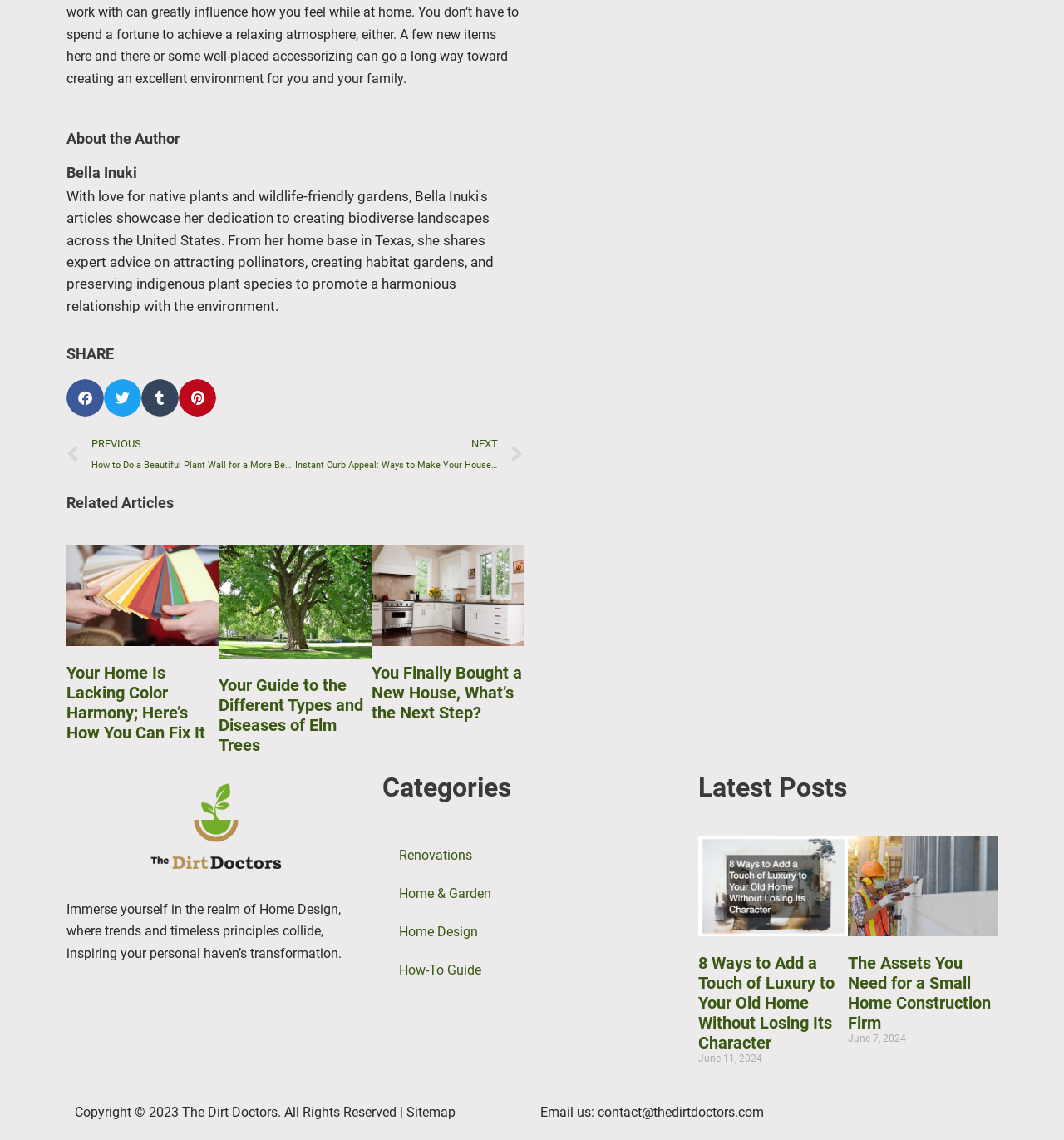Provide the bounding box coordinates for the UI element that is described by this text: "aria-label="Share on tumblr"". The coordinates should be in the form of four float numbers between 0 and 1: [left, top, right, bottom].

[0.133, 0.332, 0.168, 0.365]